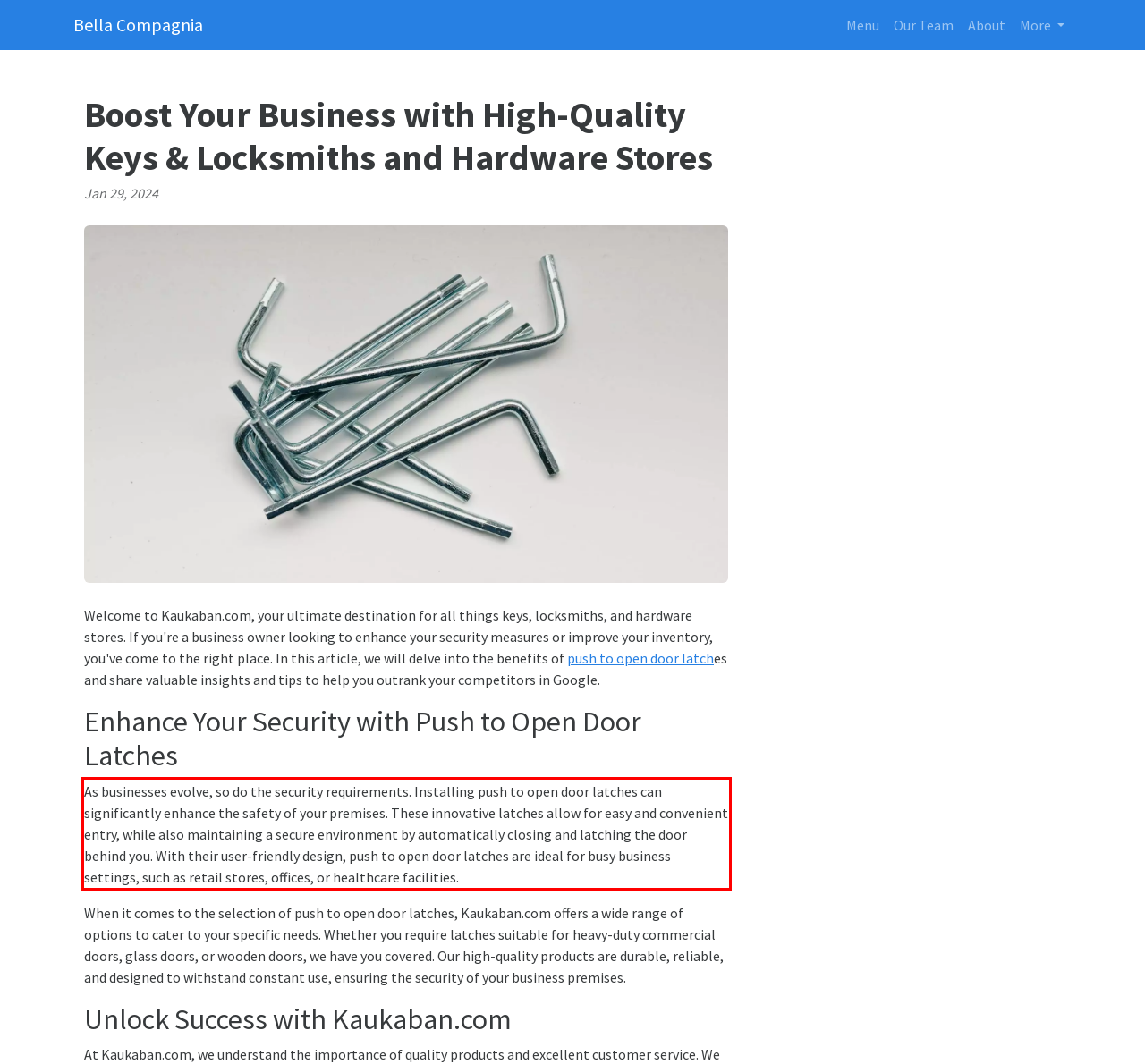The screenshot provided shows a webpage with a red bounding box. Apply OCR to the text within this red bounding box and provide the extracted content.

As businesses evolve, so do the security requirements. Installing push to open door latches can significantly enhance the safety of your premises. These innovative latches allow for easy and convenient entry, while also maintaining a secure environment by automatically closing and latching the door behind you. With their user-friendly design, push to open door latches are ideal for busy business settings, such as retail stores, offices, or healthcare facilities.